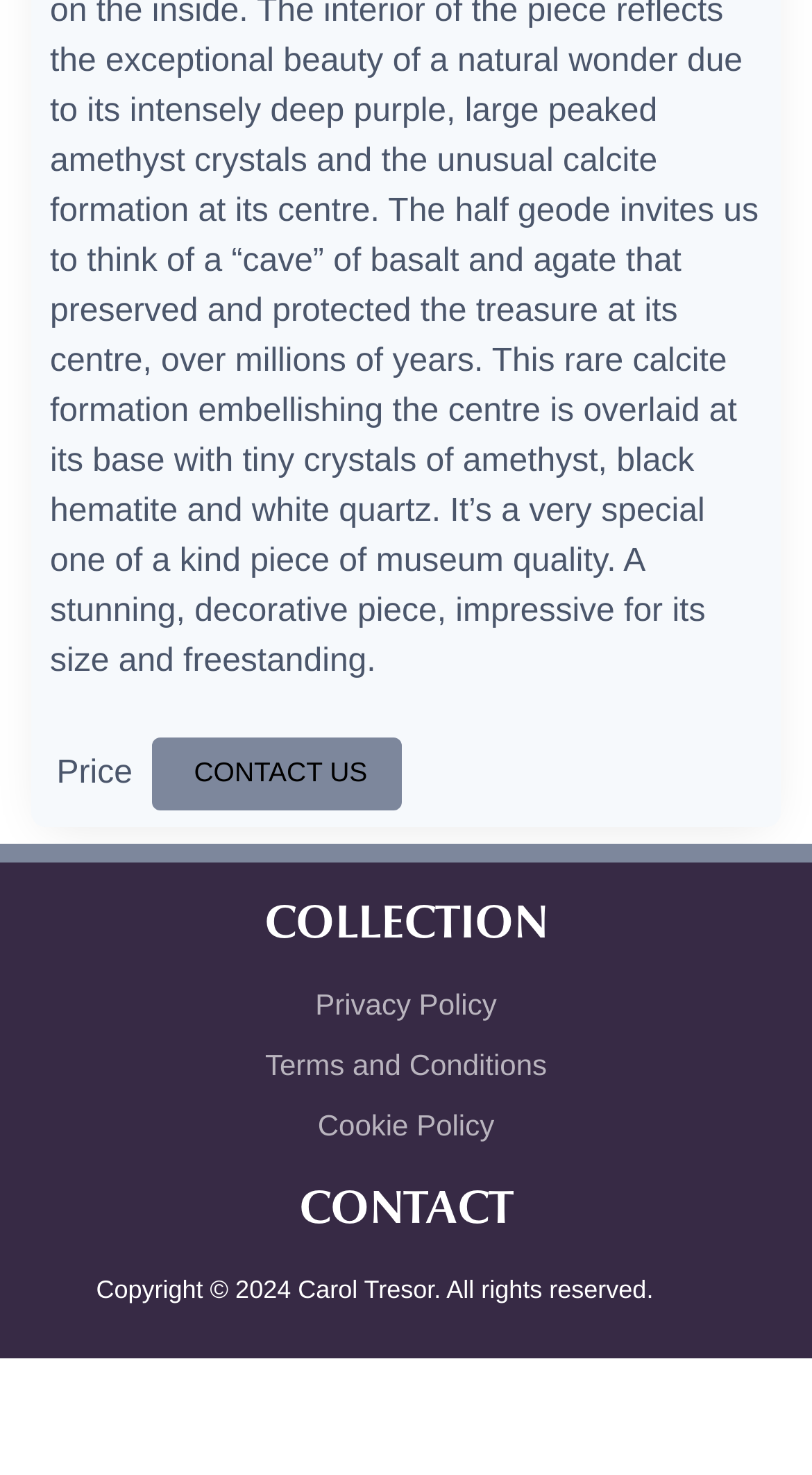What is the last link in the footer section?
Refer to the image and provide a one-word or short phrase answer.

CONTACT